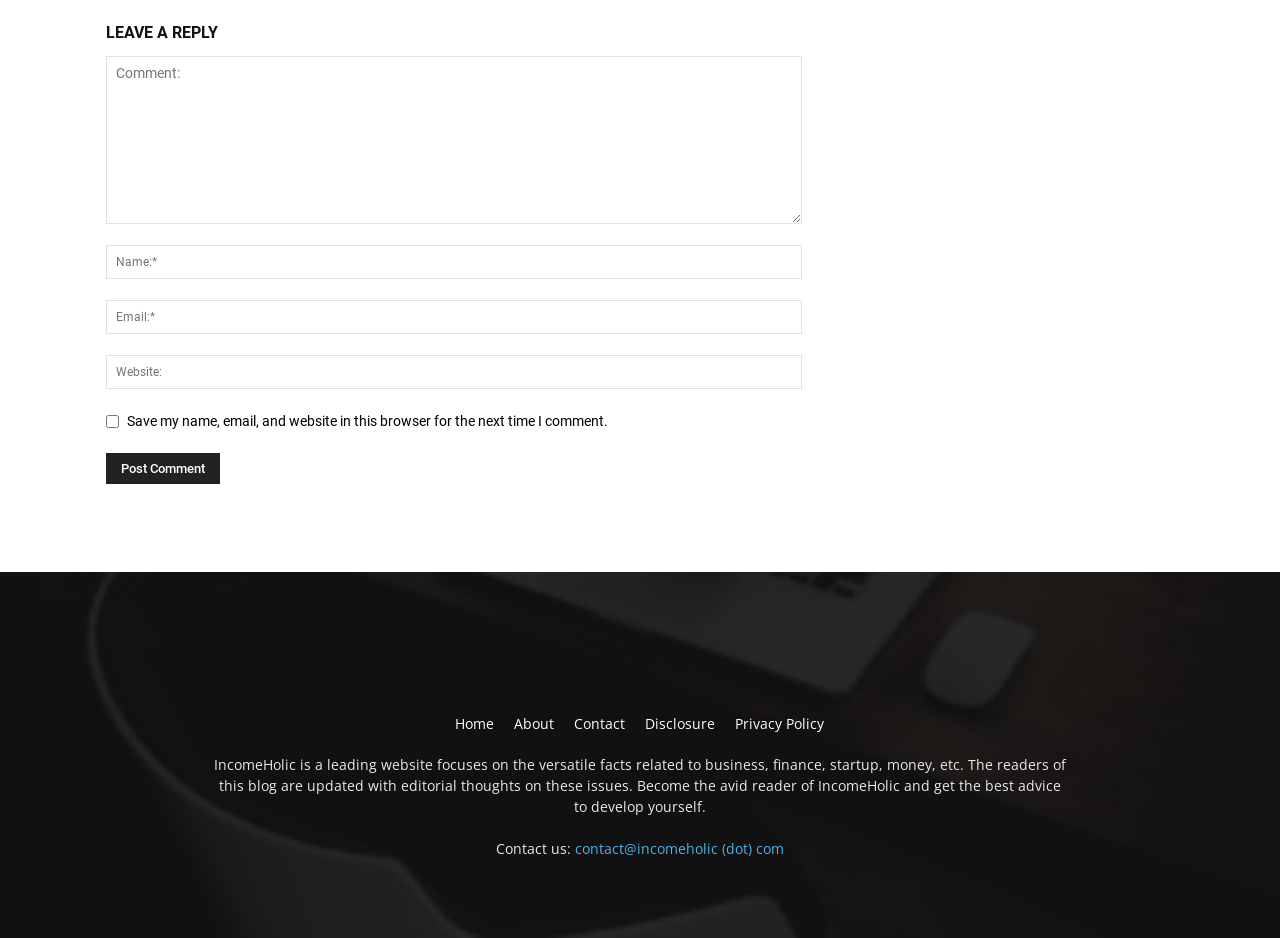Please indicate the bounding box coordinates for the clickable area to complete the following task: "Enter your name". The coordinates should be specified as four float numbers between 0 and 1, i.e., [left, top, right, bottom].

[0.083, 0.262, 0.627, 0.298]